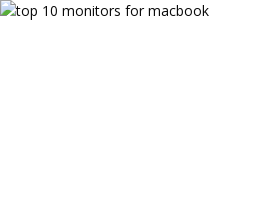Respond with a single word or phrase:
What is the focus of the monitors highlighted?

Quality and performance